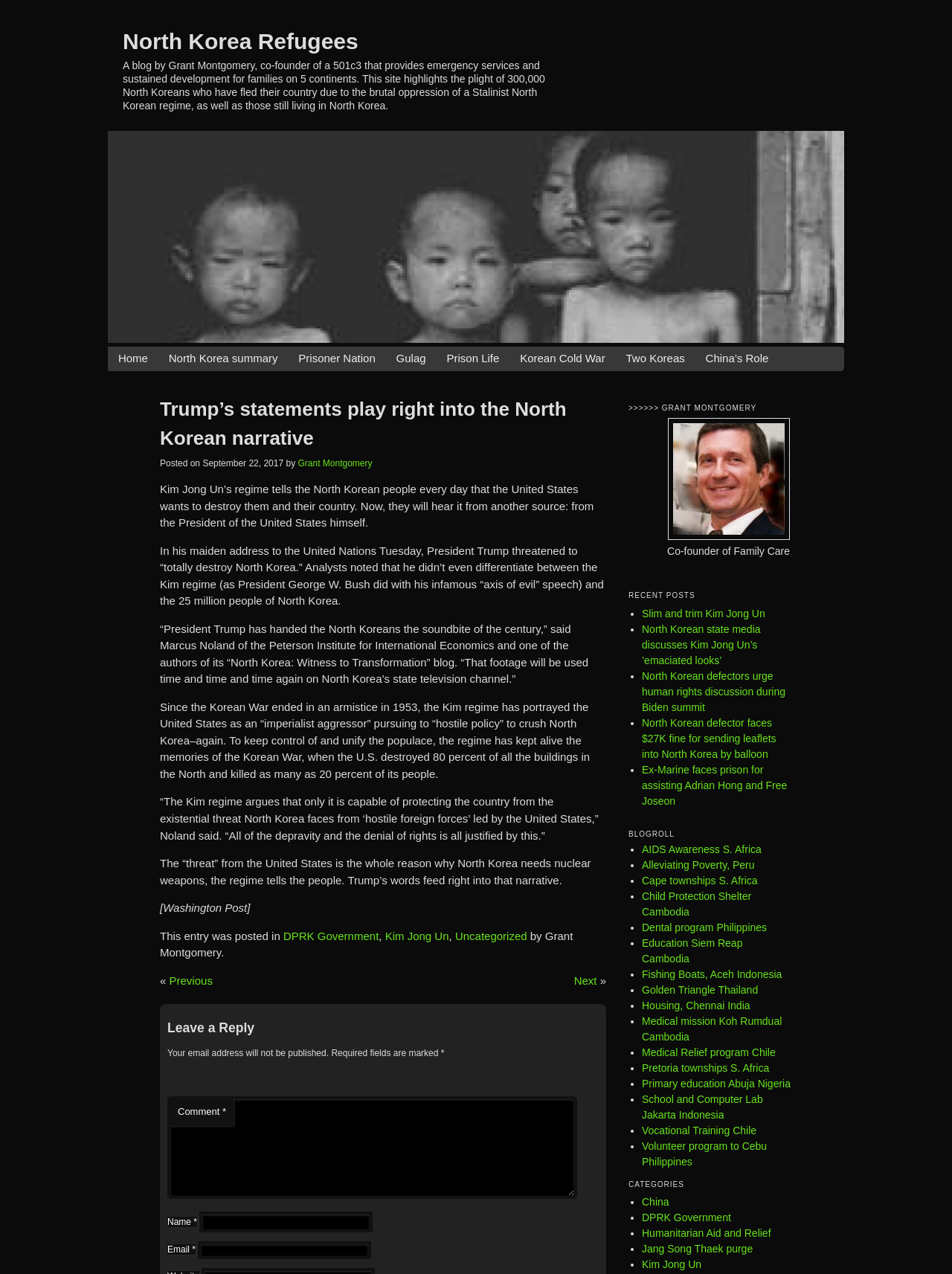Provide the bounding box coordinates of the HTML element described as: "China’s Role". The bounding box coordinates should be four float numbers between 0 and 1, i.e., [left, top, right, bottom].

[0.741, 0.275, 0.807, 0.288]